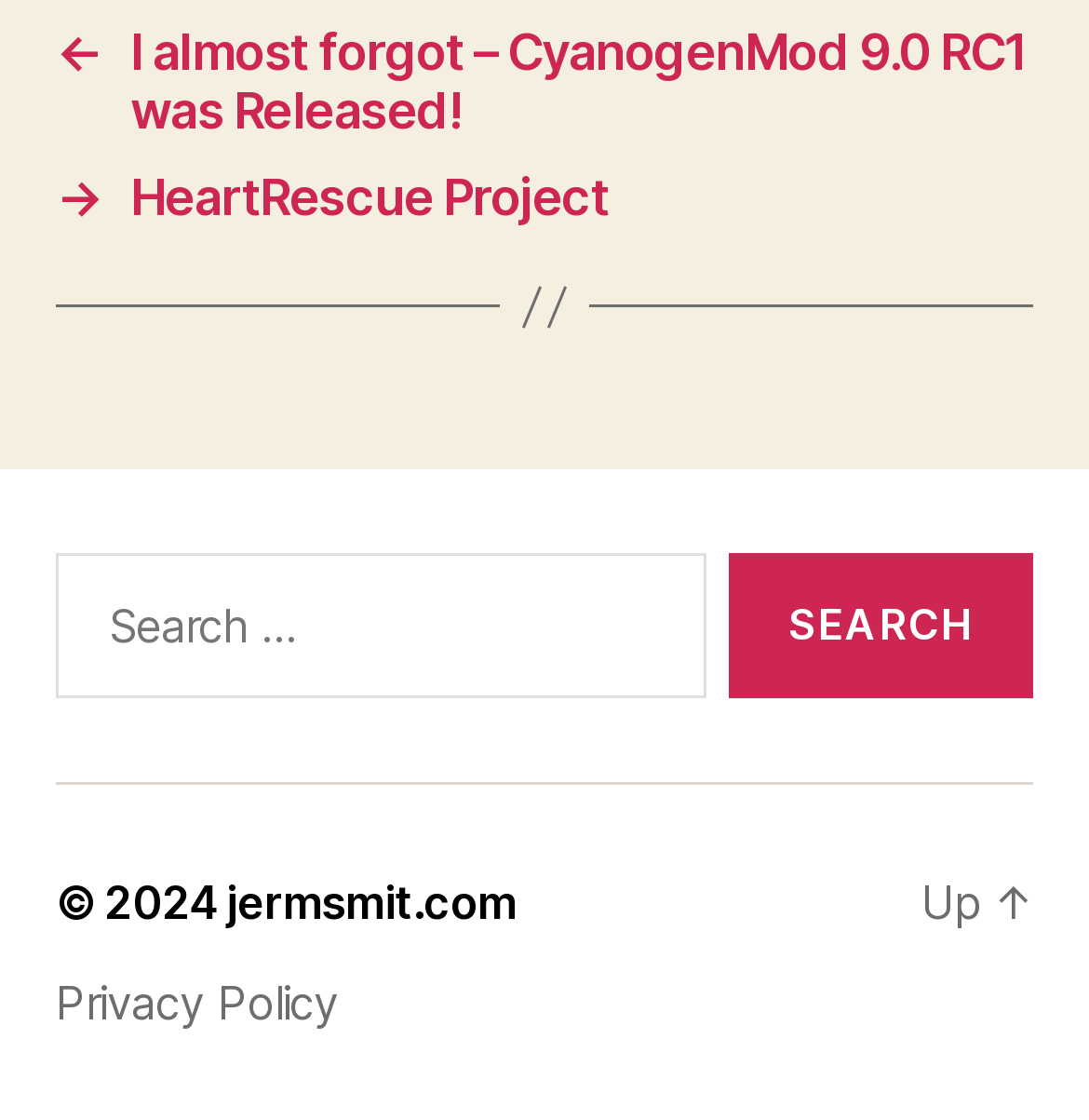What is the copyright year of the website?
Using the visual information from the image, give a one-word or short-phrase answer.

2024